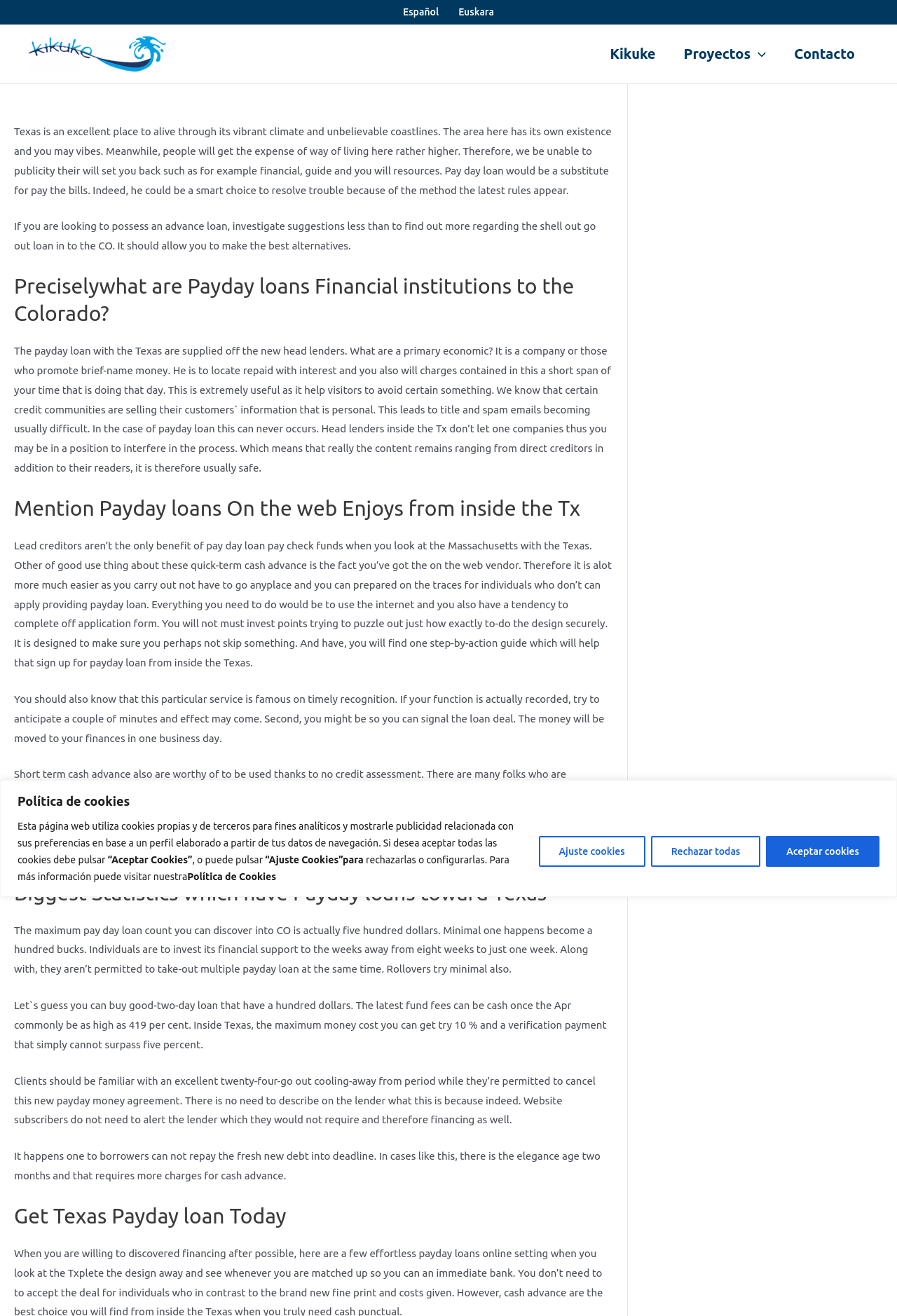Please examine the image and provide a detailed answer to the question: What is the maximum payday loan amount in Texas?

According to the webpage, the maximum payday loan amount in Texas is 500 dollars, as stated in the section 'Biggest Statistics which have Payday loans toward Texas'.